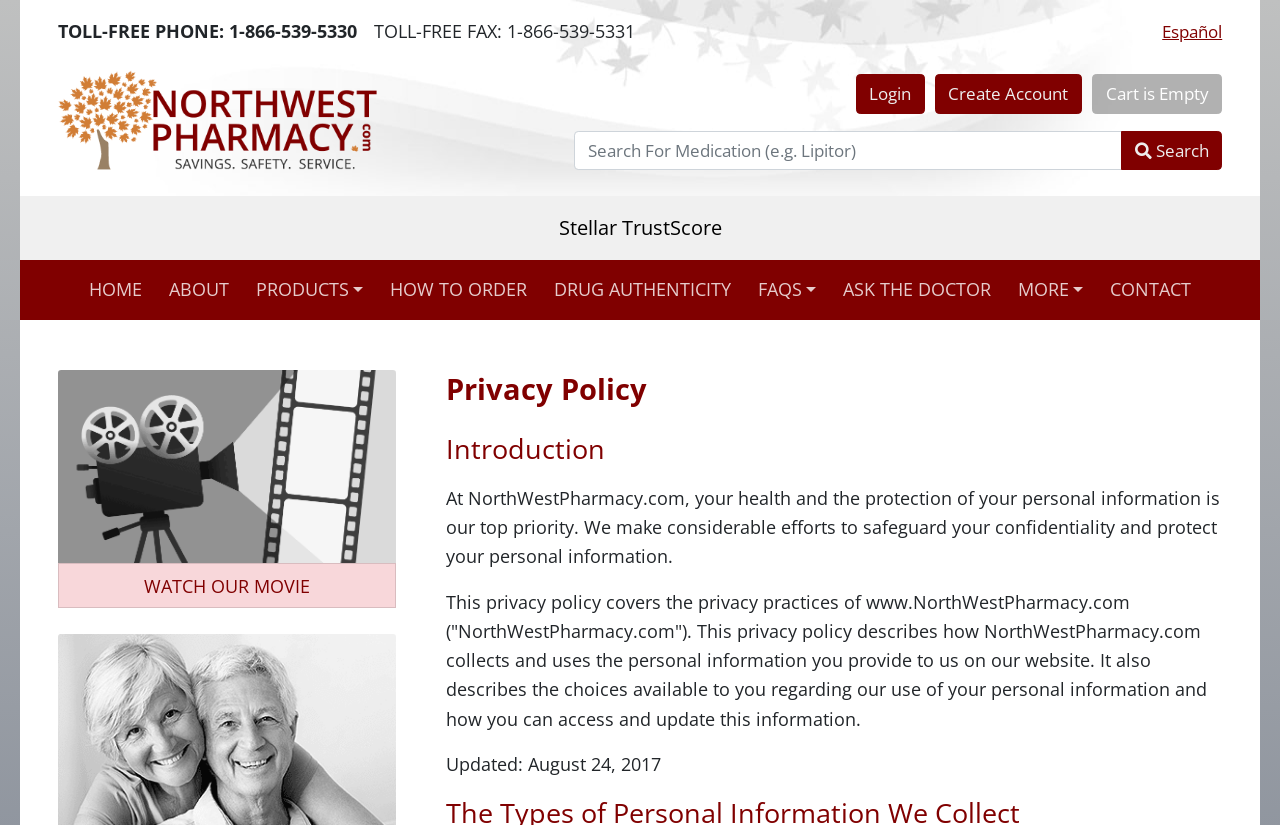What is the last updated date of the privacy policy?
Please elaborate on the answer to the question with detailed information.

I found the last updated date of the privacy policy by looking at the static text element with the text 'Updated: August 24, 2017'.